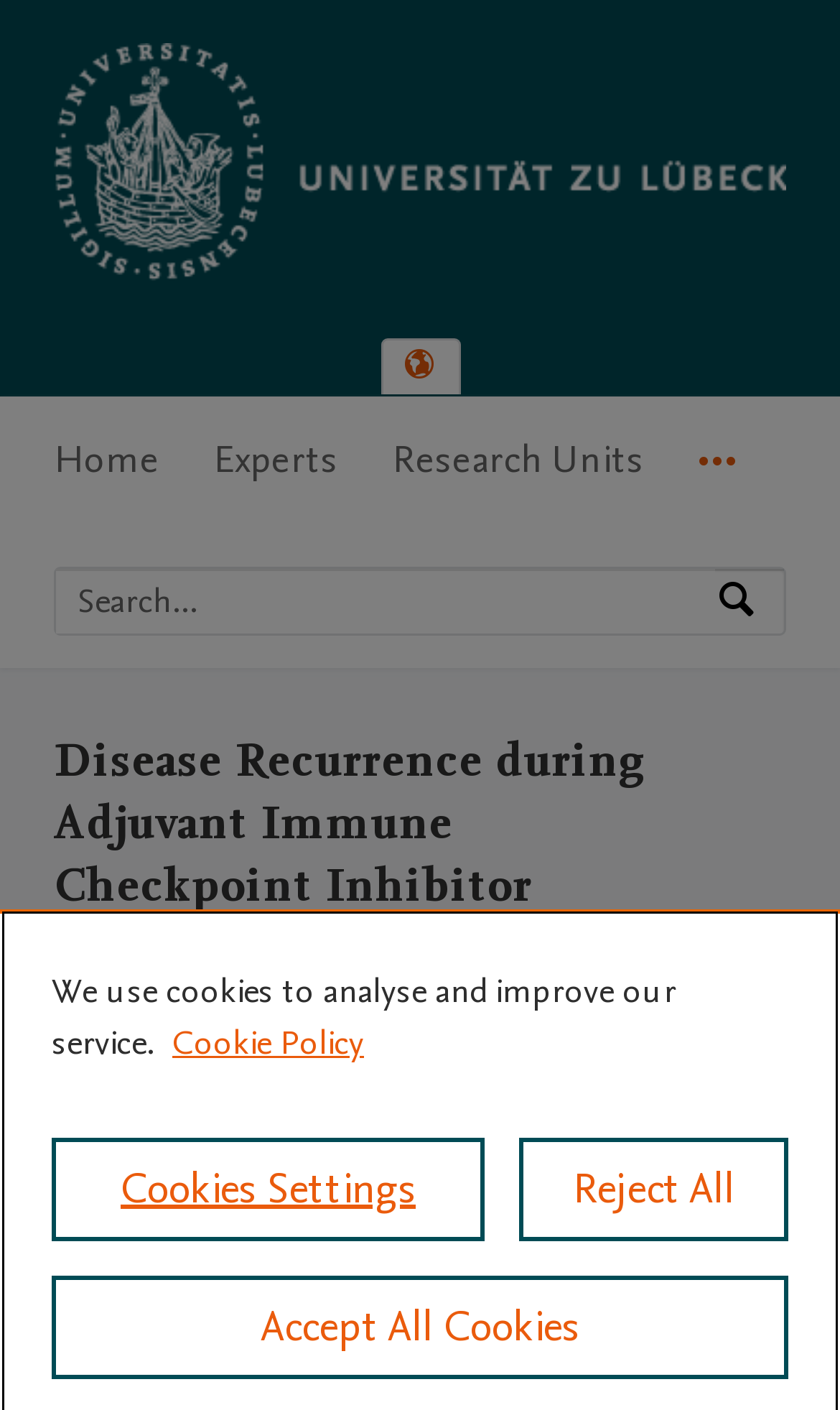What is the purpose of the search bar?
Answer briefly with a single word or phrase based on the image.

Search by expertise, name or affiliation